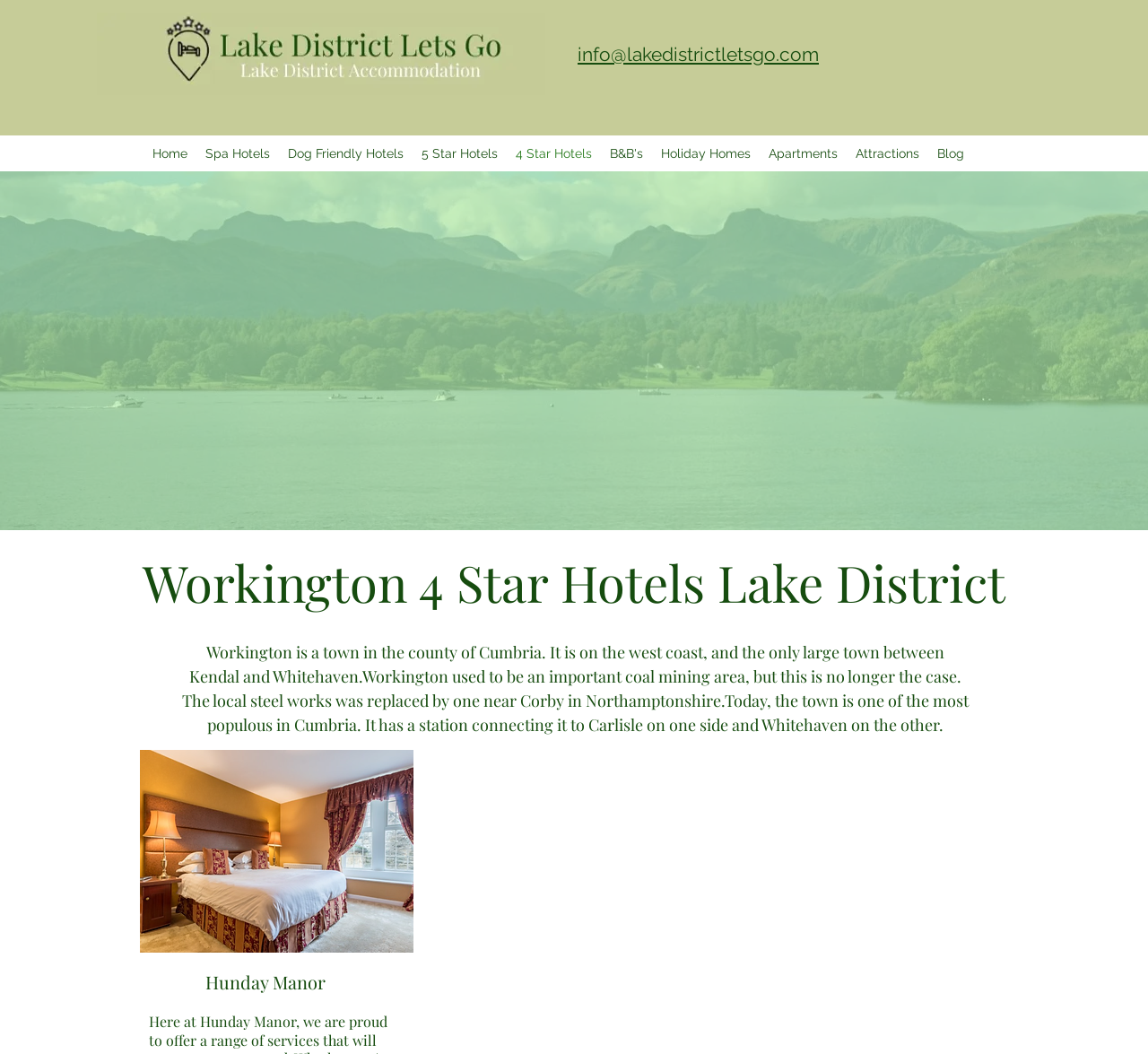Specify the bounding box coordinates of the area that needs to be clicked to achieve the following instruction: "Go to Home page".

[0.125, 0.133, 0.171, 0.158]